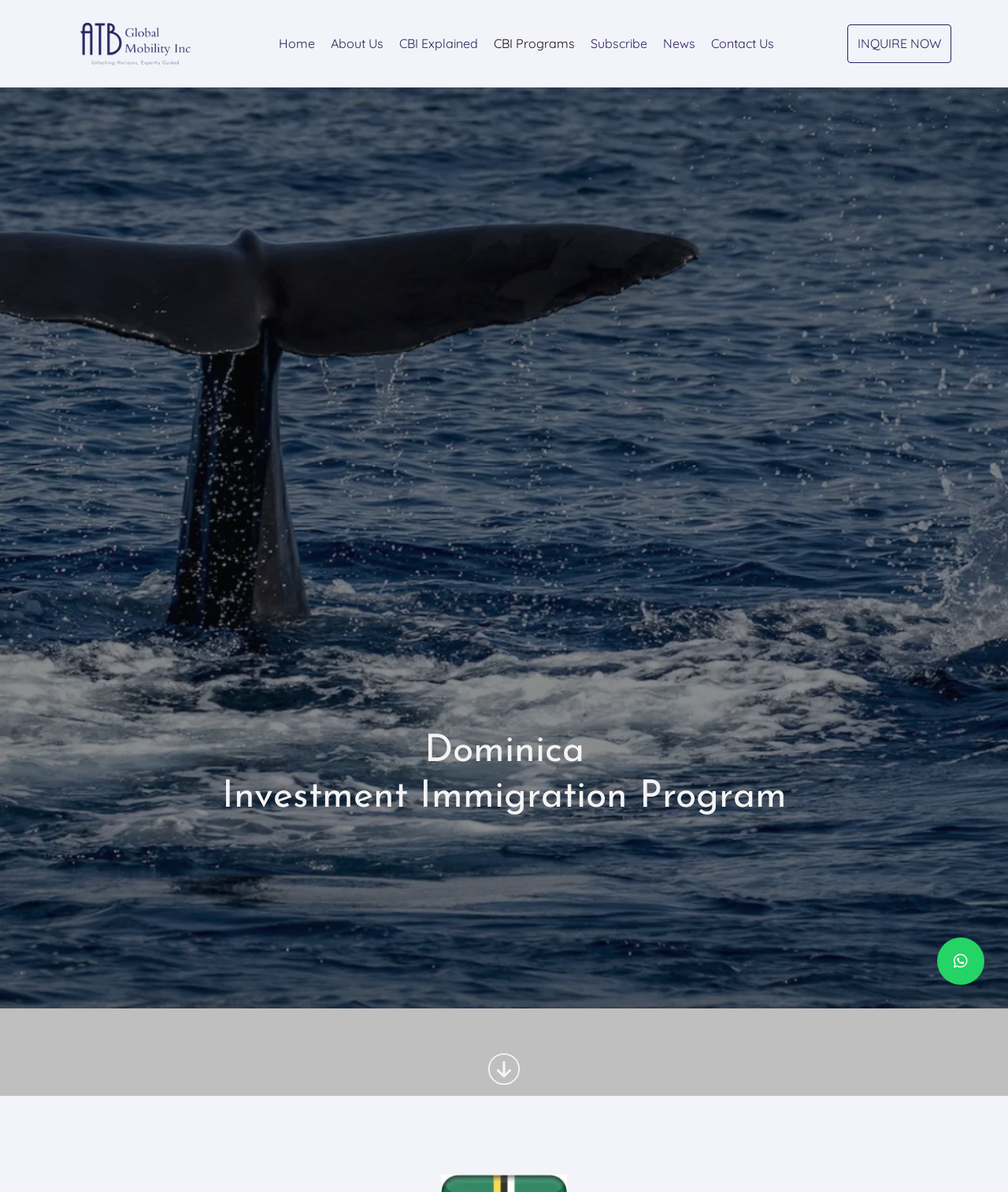Given the webpage screenshot, identify the bounding box of the UI element that matches this description: "CBI Explained".

[0.388, 0.021, 0.482, 0.052]